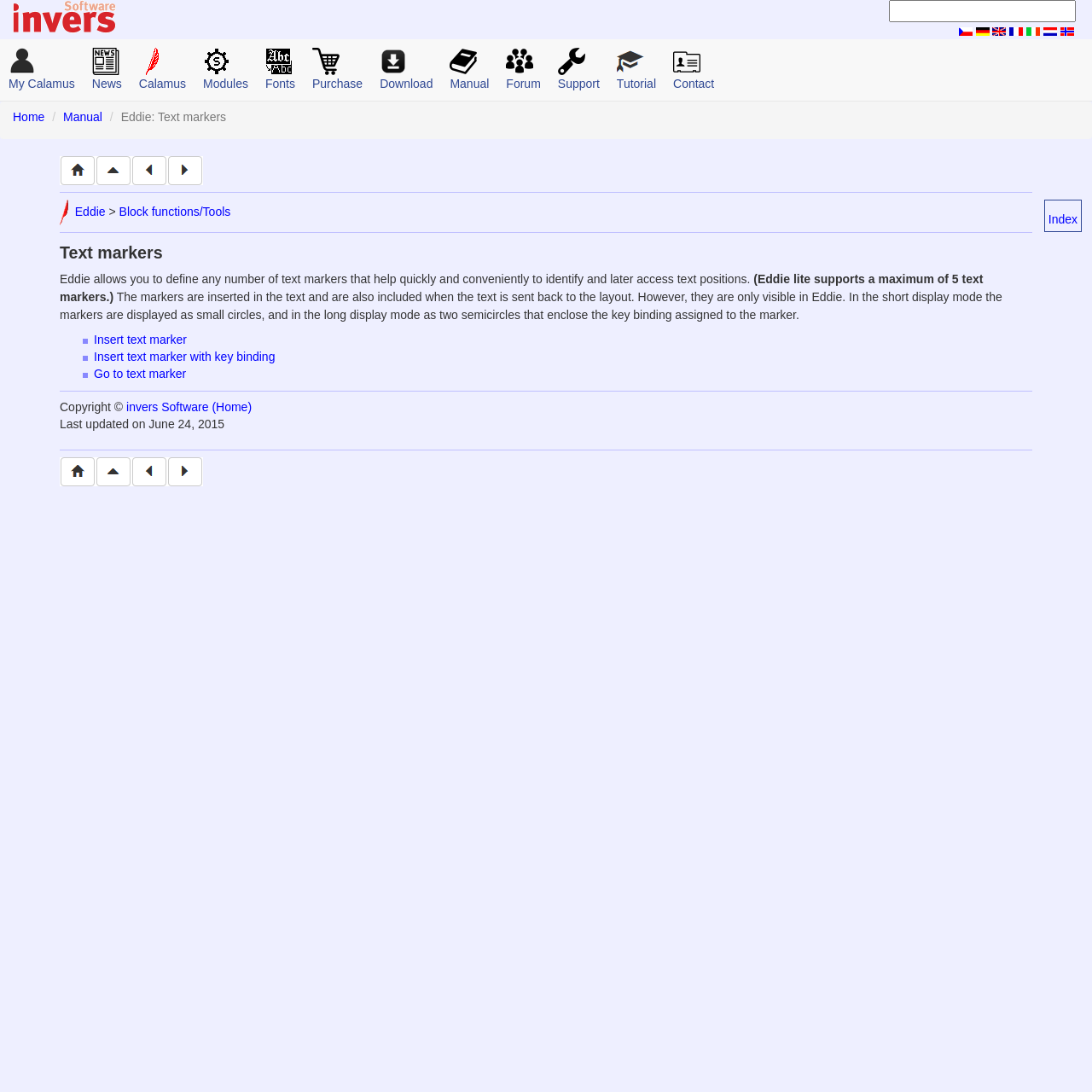Please give a short response to the question using one word or a phrase:
What is the orientation of the separator at the bottom of the webpage?

Horizontal